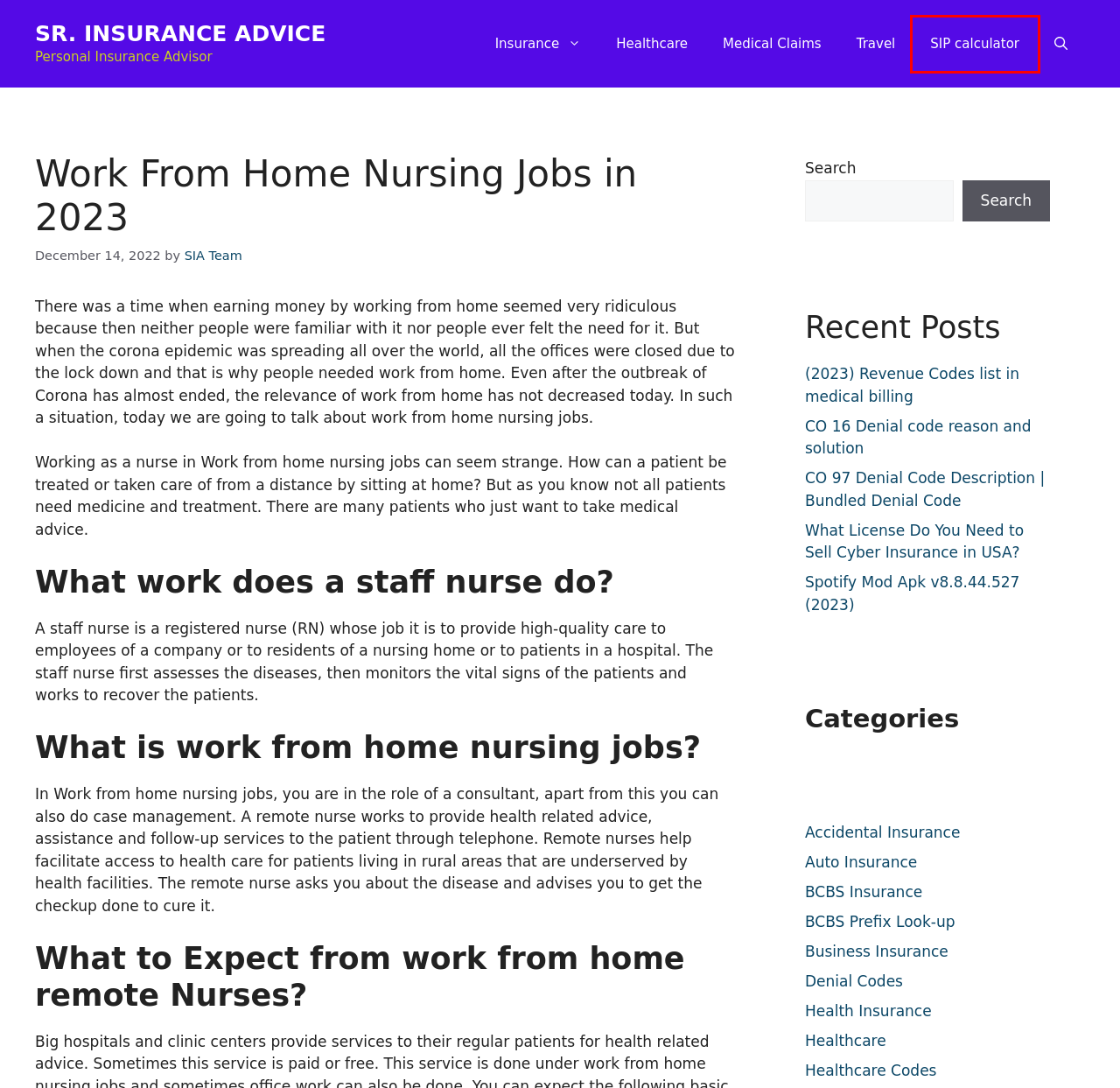Examine the screenshot of the webpage, which includes a red bounding box around an element. Choose the best matching webpage description for the page that will be displayed after clicking the element inside the red bounding box. Here are the candidates:
A. SENIORS INSURANCE ADVICE
B. Spotify Mod Apk v8.8.44.527- Premium
C. CO 16 Denial code reason and solution
D. Healthcare Archives | SR. INSURANCE ADVICE
E. Revenue Codes List in medical billing
F. Denial Codes Archives | SR. INSURANCE ADVICE
G. Medical Claims Archives | SR. INSURANCE ADVICE
H. SIP Calculator | How to Start a SIP Investment?

H